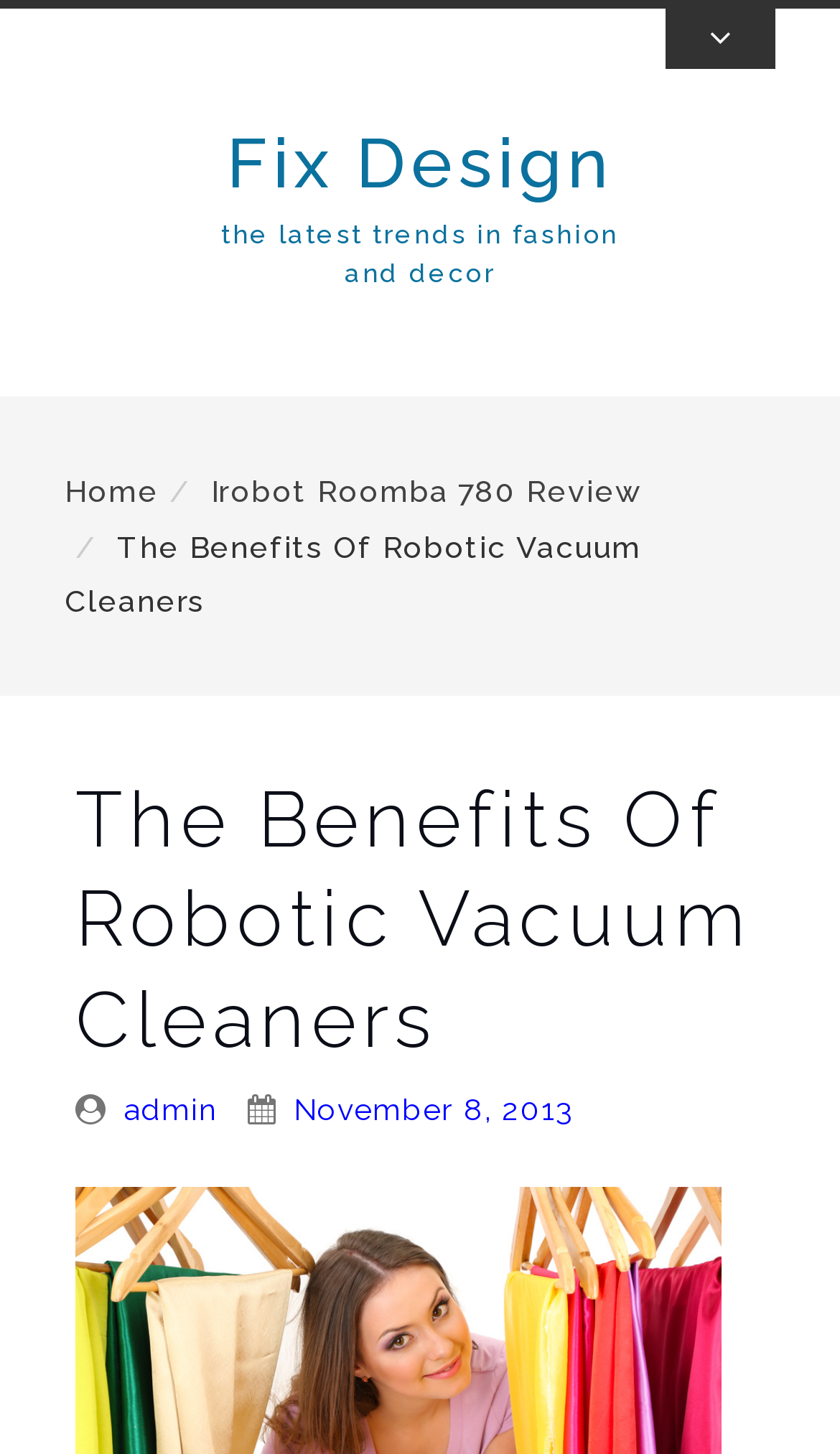Using the elements shown in the image, answer the question comprehensively: Who is the author of the article?

I found the author's name by looking at the 'Posted By:' section, which mentions 'admin' as the author.